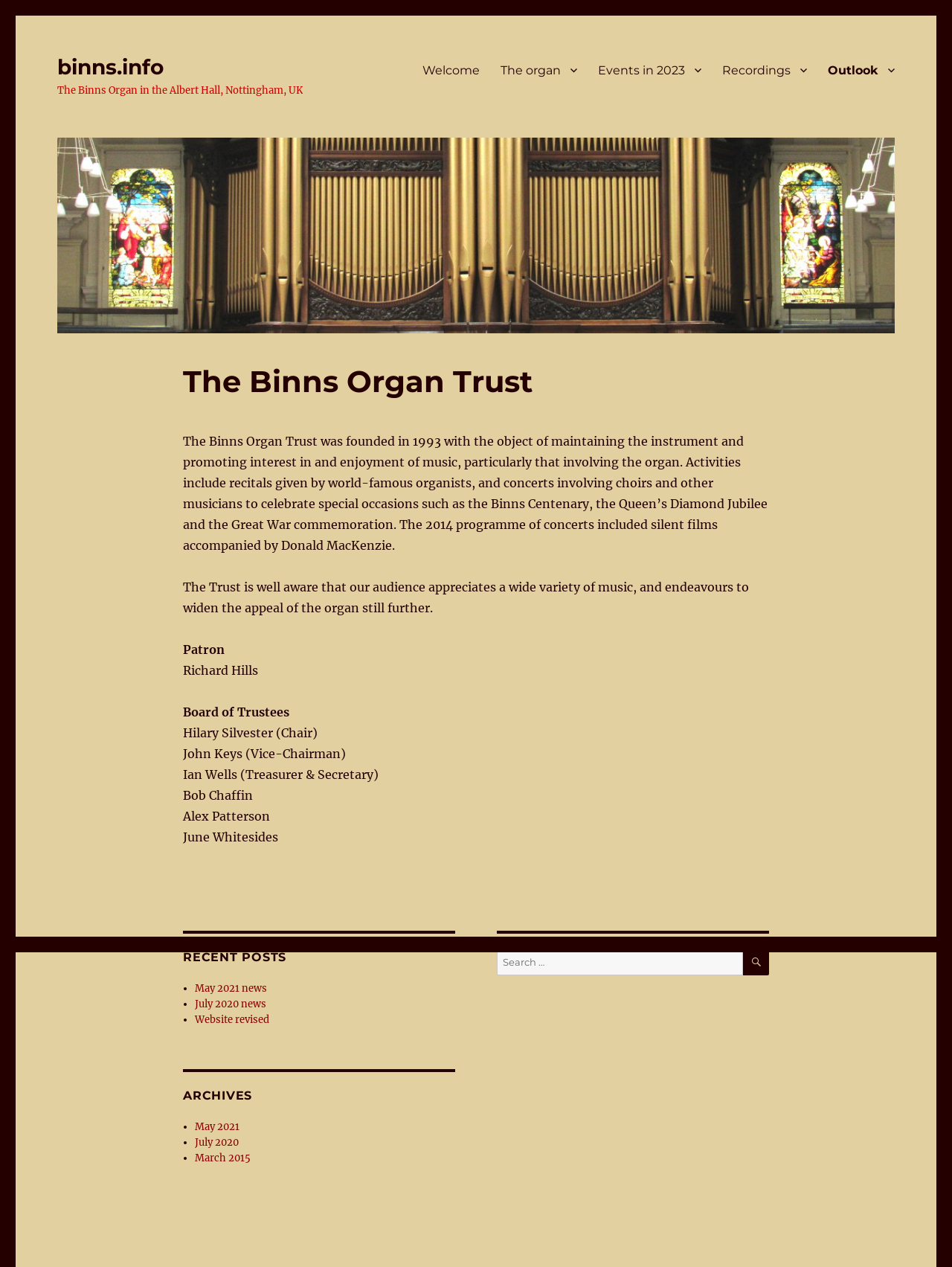Locate the bounding box of the UI element based on this description: "May 2021 news". Provide four float numbers between 0 and 1 as [left, top, right, bottom].

[0.205, 0.775, 0.281, 0.785]